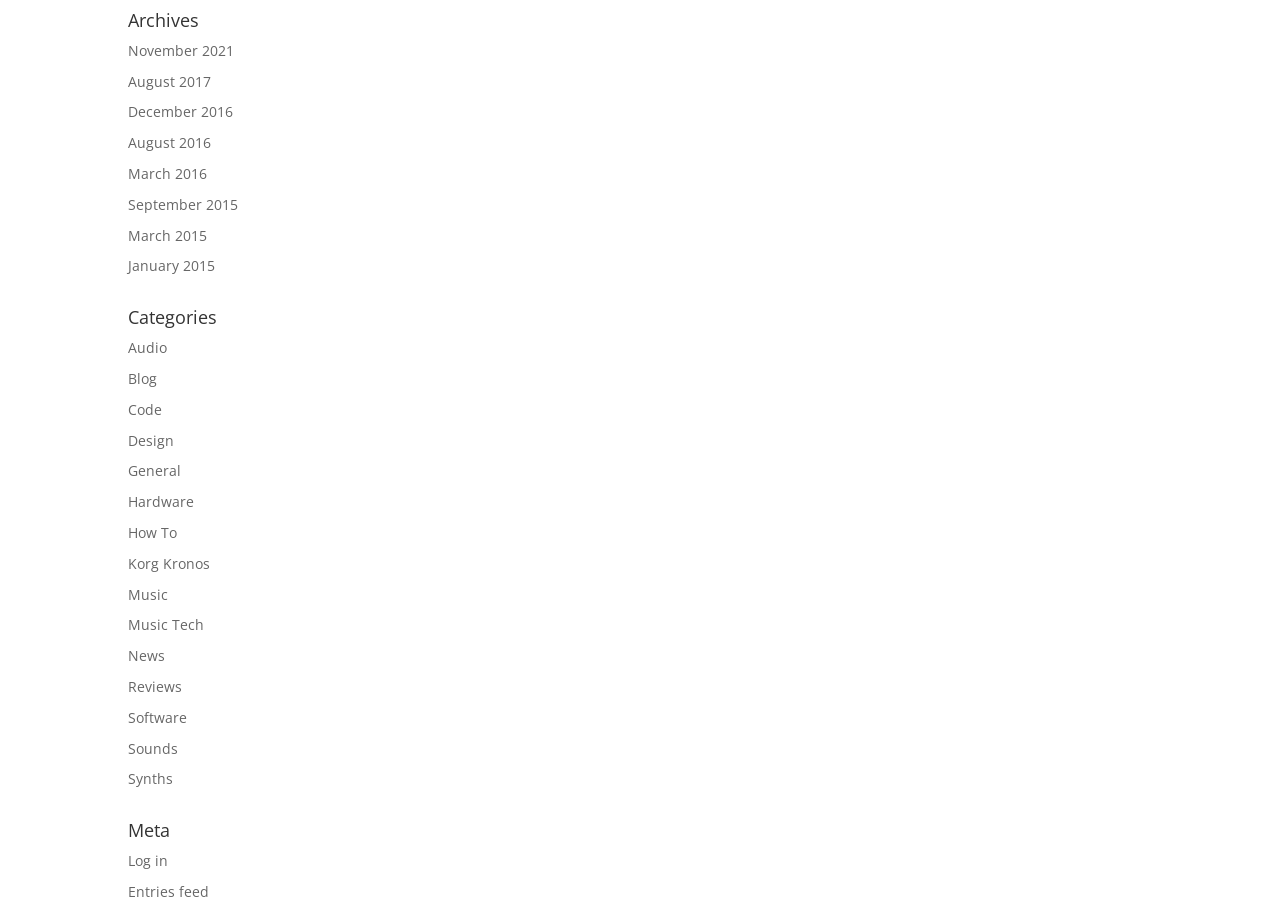Locate the UI element that matches the description Code in the webpage screenshot. Return the bounding box coordinates in the format (top-left x, top-left y, bottom-right x, bottom-right y), with values ranging from 0 to 1.

[0.1, 0.44, 0.127, 0.461]